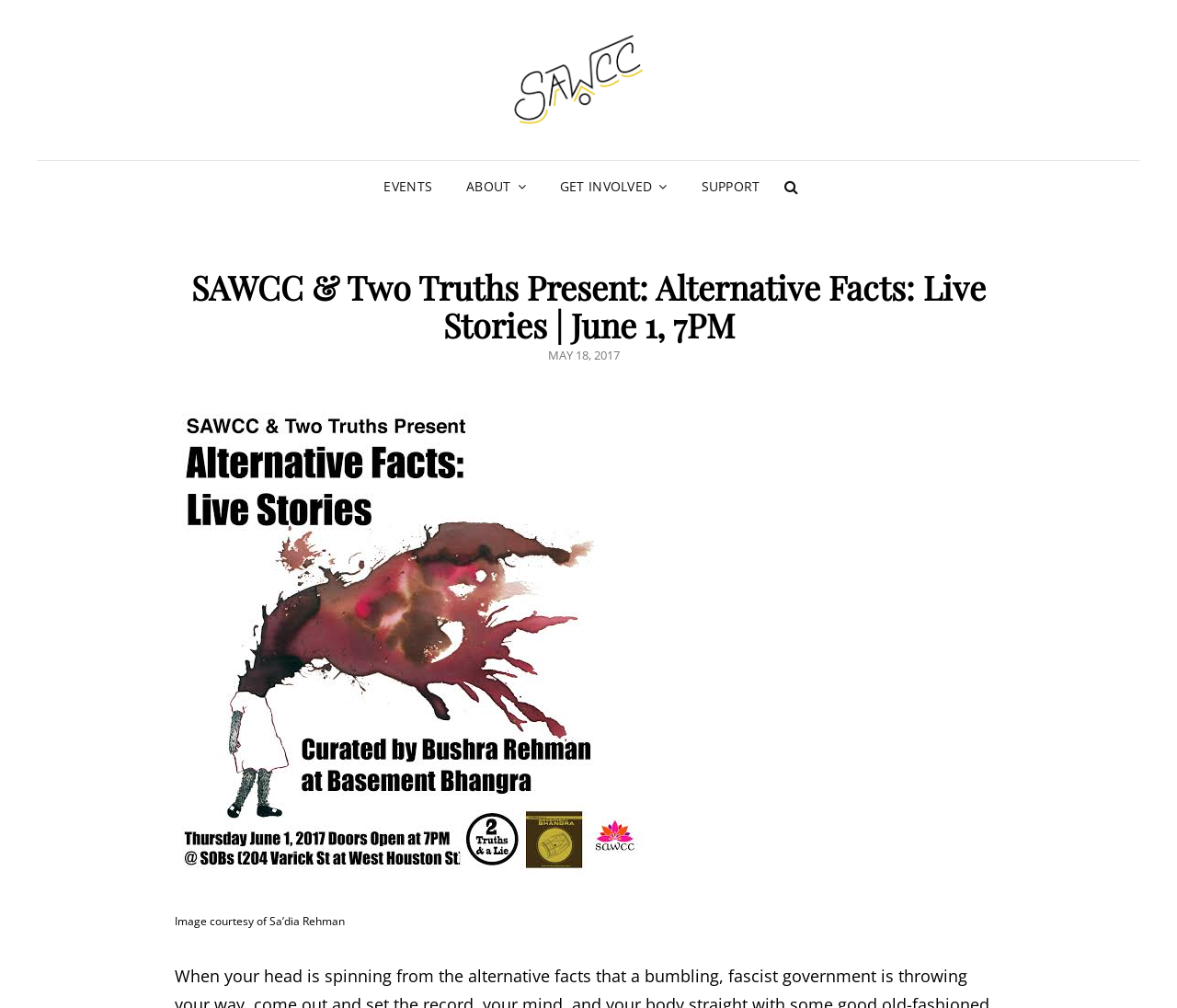What is the name of the collective?
Respond to the question with a single word or phrase according to the image.

South Asian Womxn's Creative Collective